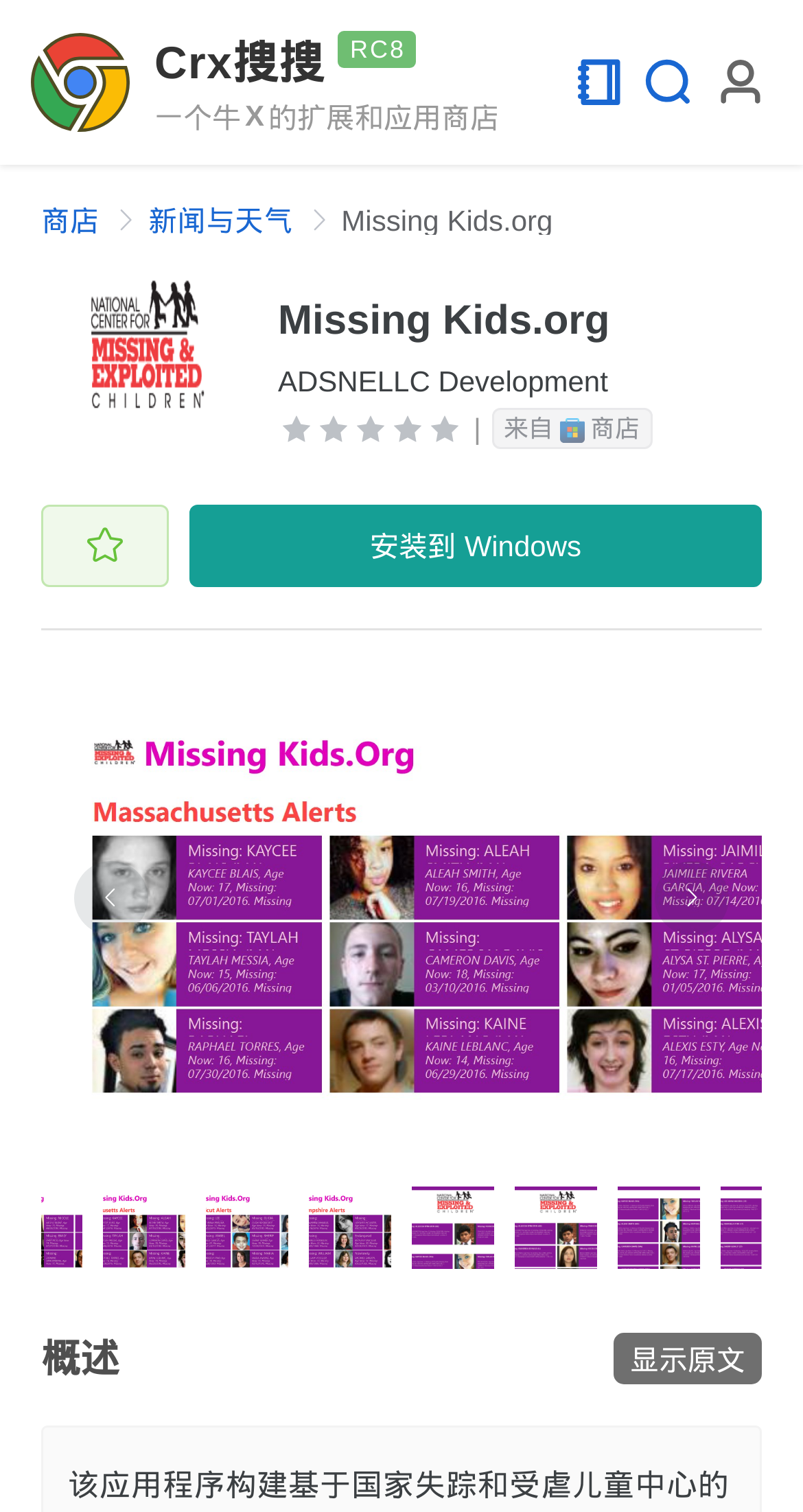Please indicate the bounding box coordinates for the clickable area to complete the following task: "Click the Crx搜搜 RC8 link". The coordinates should be specified as four float numbers between 0 and 1, i.e., [left, top, right, bottom].

[0.038, 0.02, 0.621, 0.089]